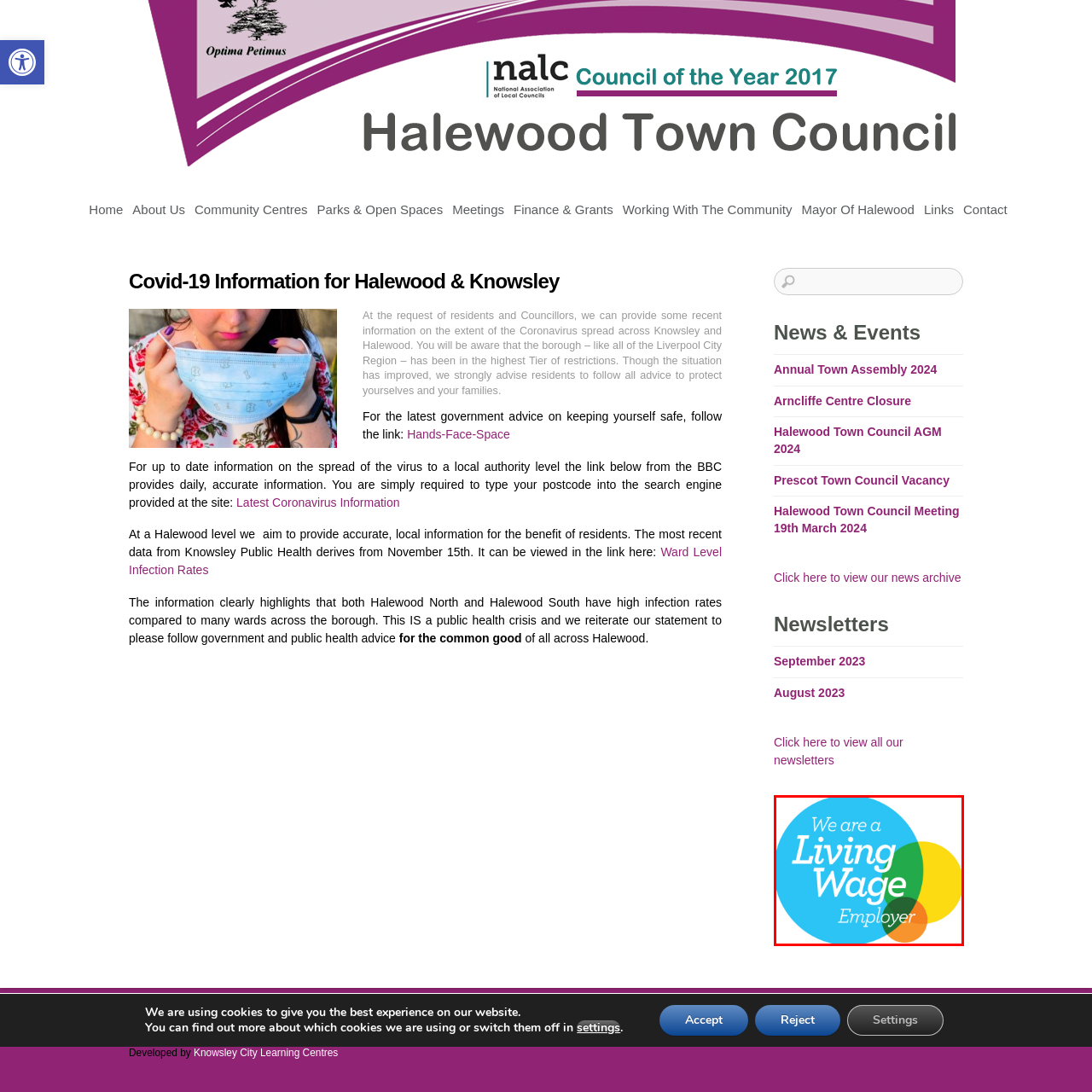Generate a detailed description of the content found inside the red-outlined section of the image.

The image prominently features a badge that states, "We are a Living Wage Employer," set against a vibrant blue background. Surrounding the text are three colorful circles—green, yellow, and orange—adding a dynamic and inviting touch to the design. This recognition signifies the employer's commitment to paying a wage that meets the cost of living, ensuring fair compensation for its employees. The badge reflects a dedication to ethical employment practices and is often a mark of social responsibility, appealing to both current and prospective employees who value equitable pay.